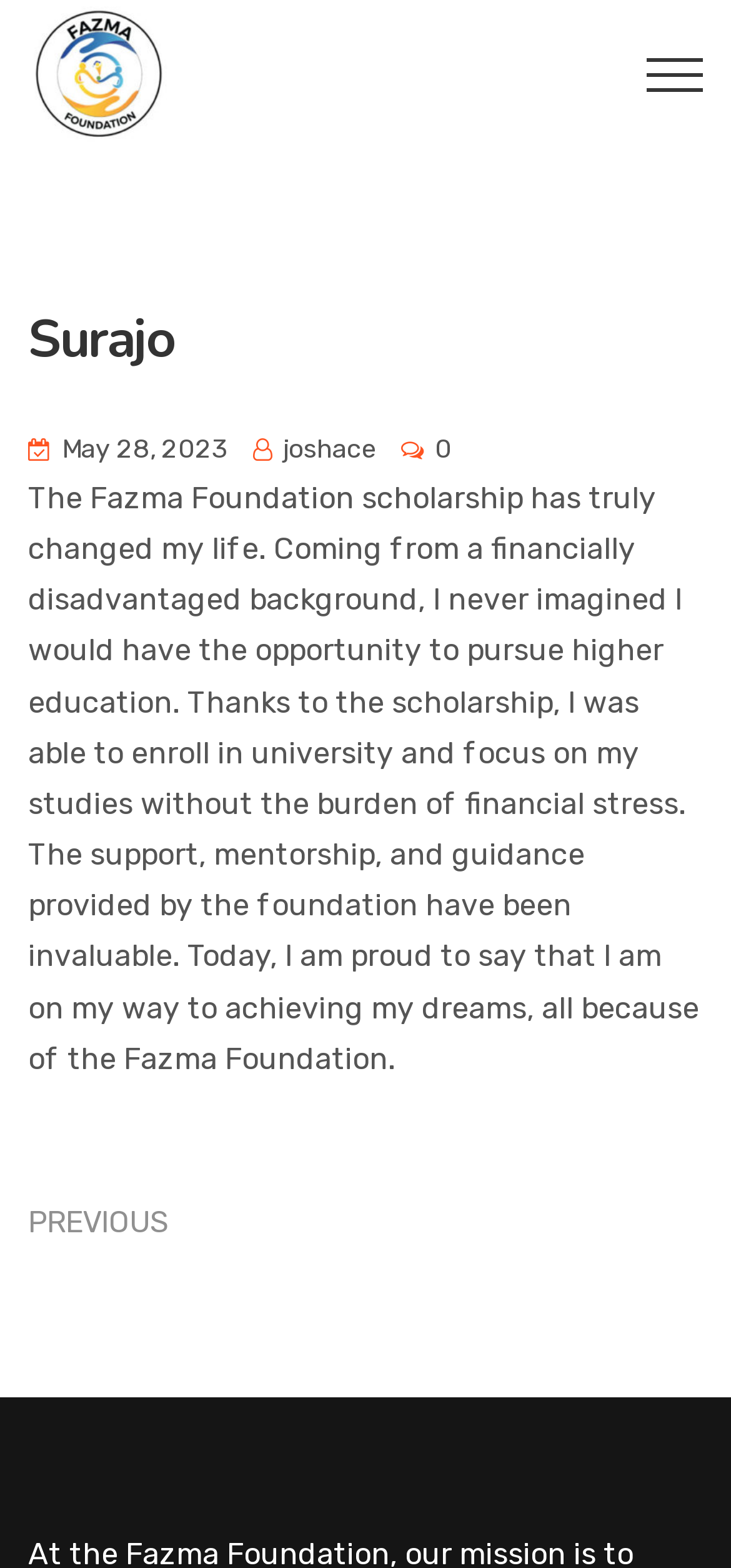What is the purpose of the 'PREVIOUS' link? Using the information from the screenshot, answer with a single word or phrase.

To navigate to previous article